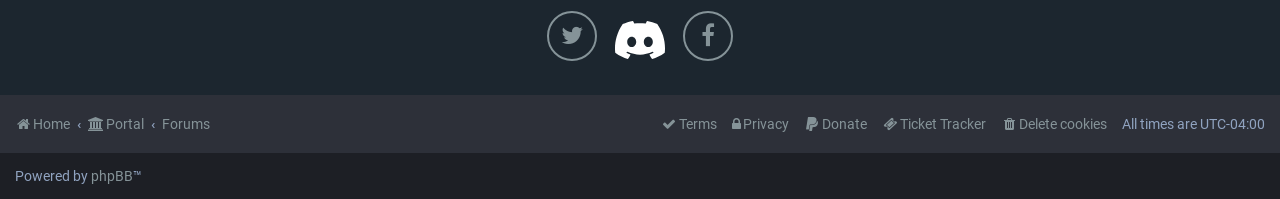What is the symbol after the 'phpBB' link?
From the image, respond with a single word or phrase.

™